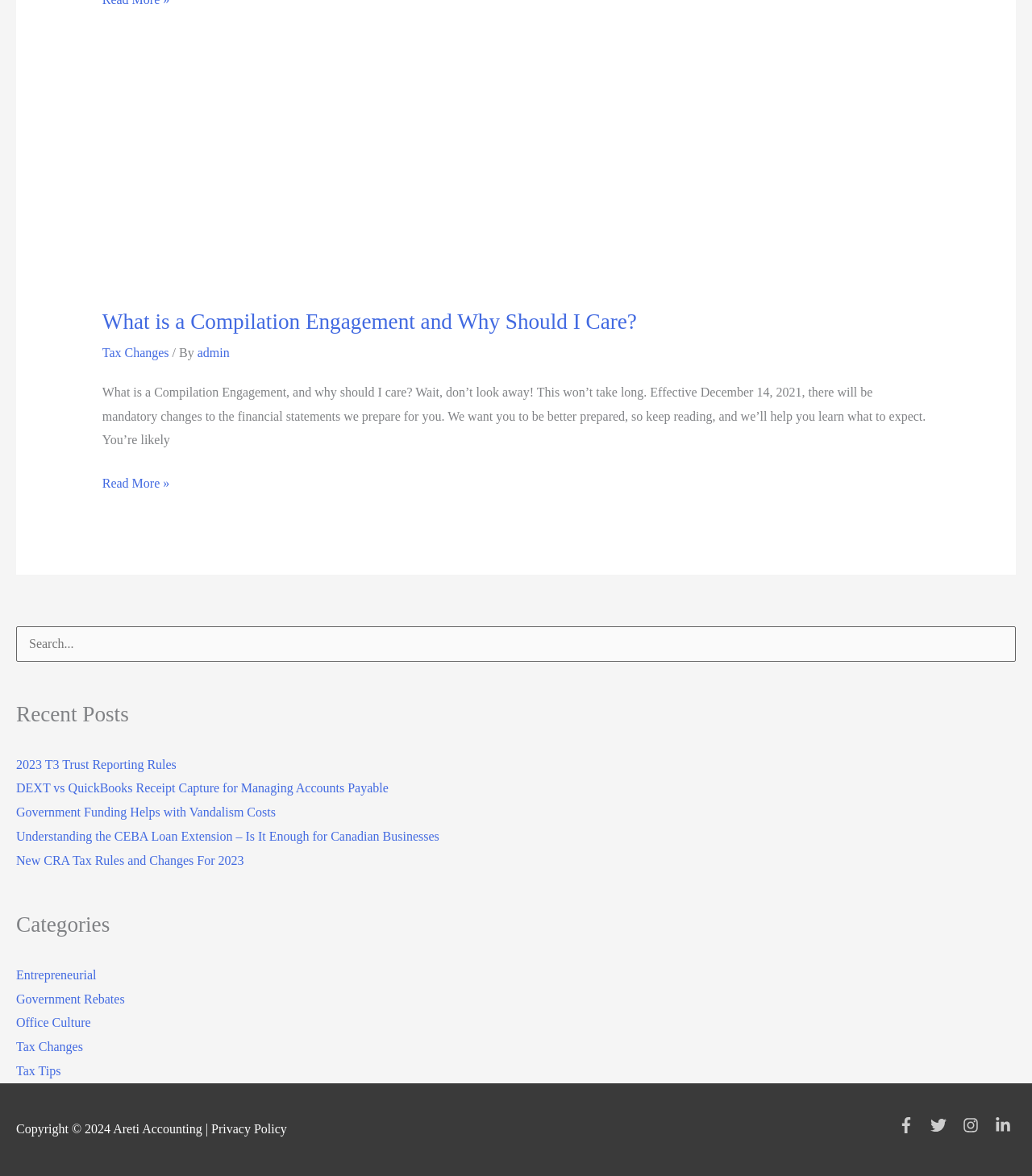Find the bounding box coordinates of the UI element according to this description: "Privacy Policy".

[0.205, 0.954, 0.278, 0.966]